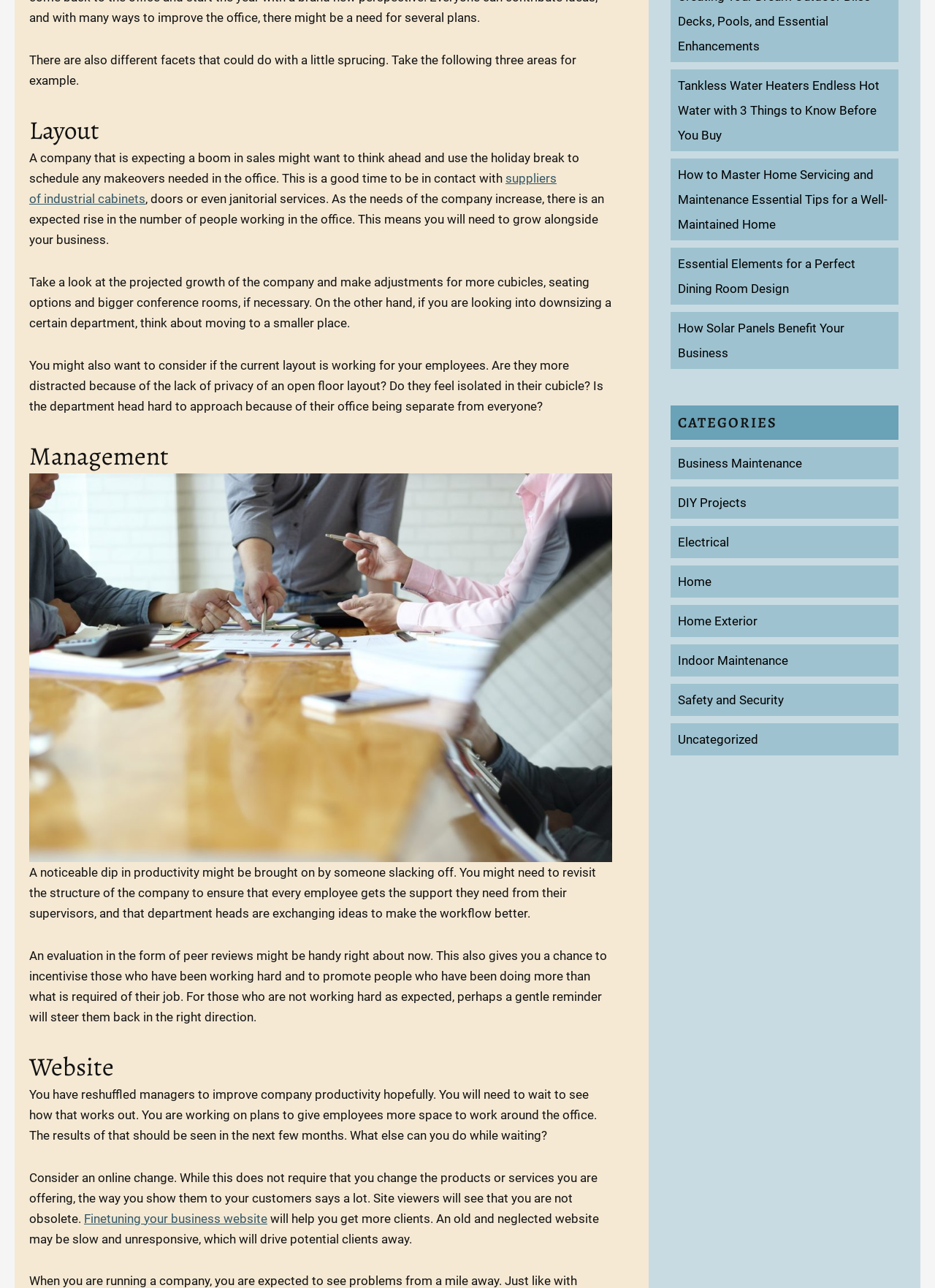From the element description: "Safety and Security", extract the bounding box coordinates of the UI element. The coordinates should be expressed as four float numbers between 0 and 1, in the order [left, top, right, bottom].

[0.725, 0.538, 0.838, 0.549]